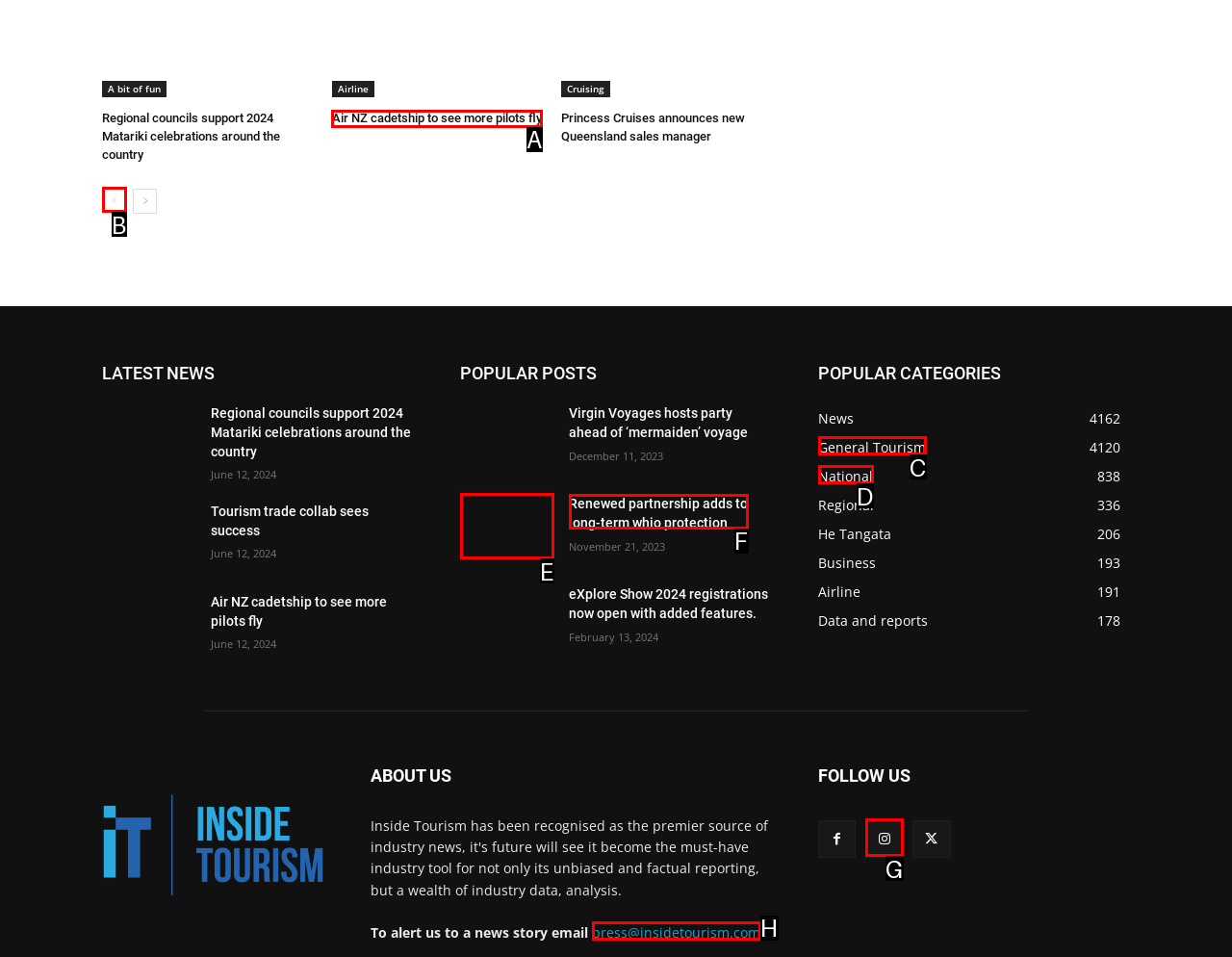Identify the letter of the option that should be selected to accomplish the following task: Follow 'Air NZ cadetship to see more pilots fly'. Provide the letter directly.

A